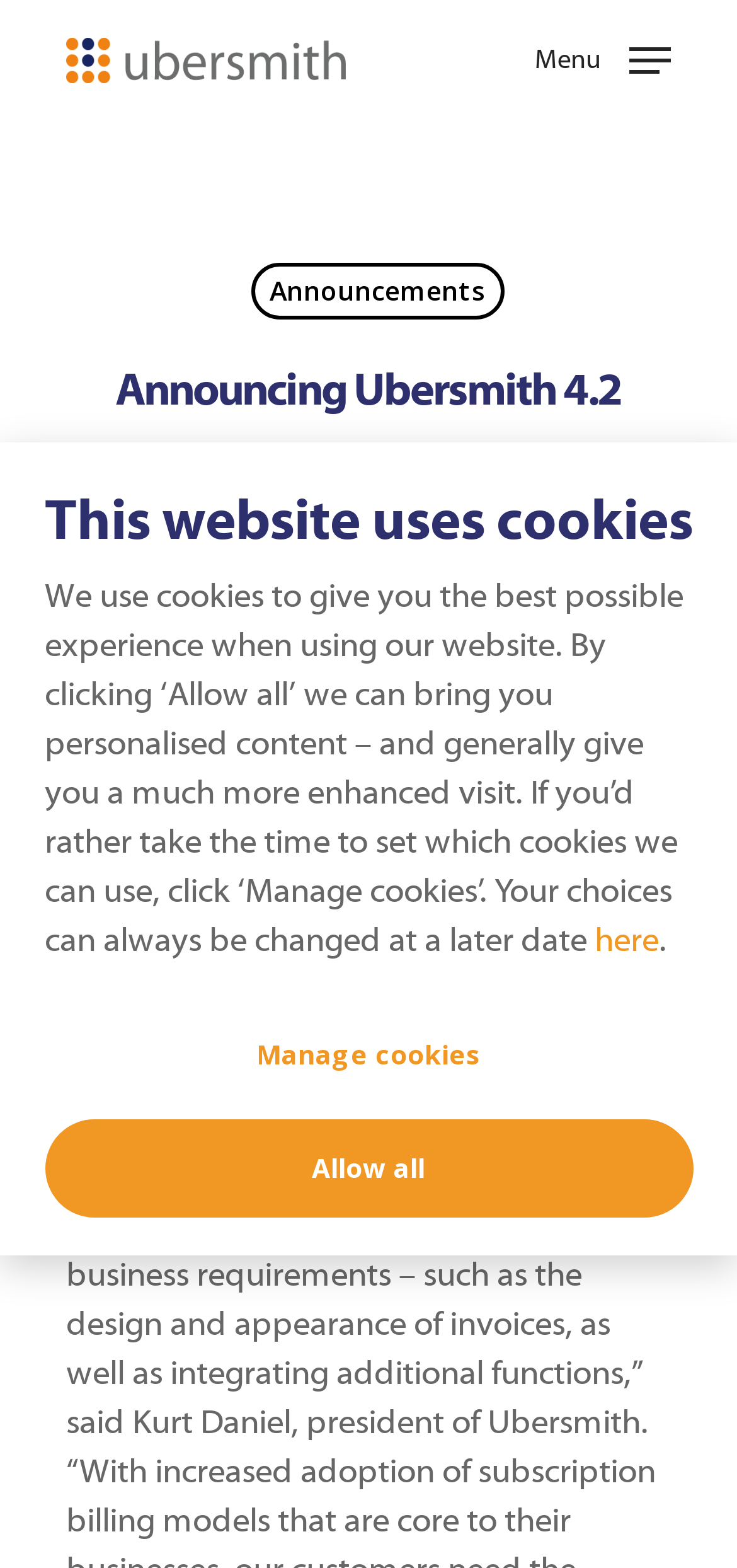What is the author of the latest article?
Using the image as a reference, answer the question in detail.

I found the author's name by looking at the text following the 'By' keyword, which is a common way to indicate the author of an article. The text 'By Christy Joo' is located below the main heading, indicating that Christy Joo is the author of the latest article.